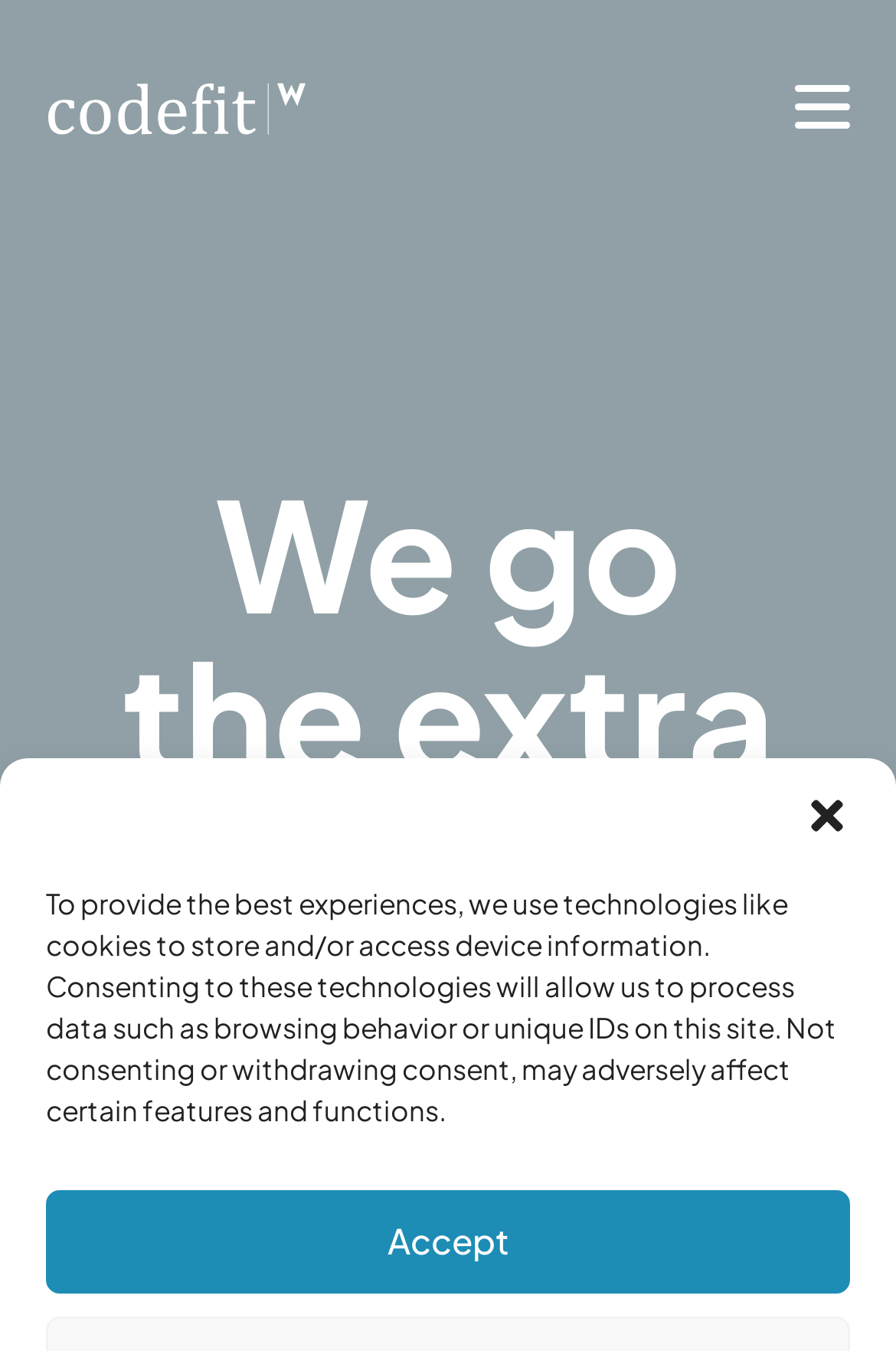Extract the bounding box coordinates for the HTML element that matches this description: "Affiliate Disclosure". The coordinates should be four float numbers between 0 and 1, i.e., [left, top, right, bottom].

None